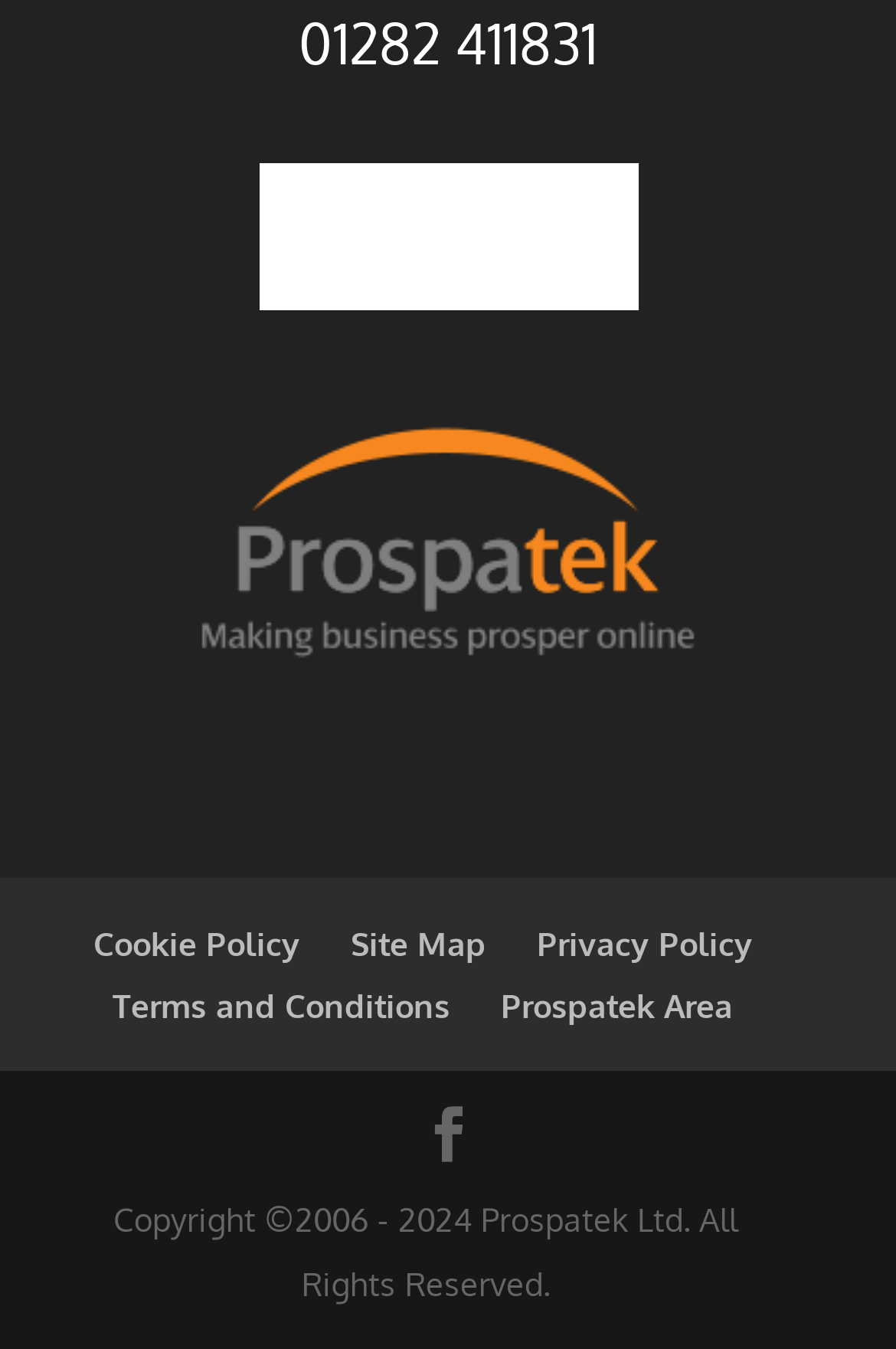Using floating point numbers between 0 and 1, provide the bounding box coordinates in the format (top-left x, top-left y, bottom-right x, bottom-right y). Locate the UI element described here: Facebook

[0.47, 0.82, 0.531, 0.866]